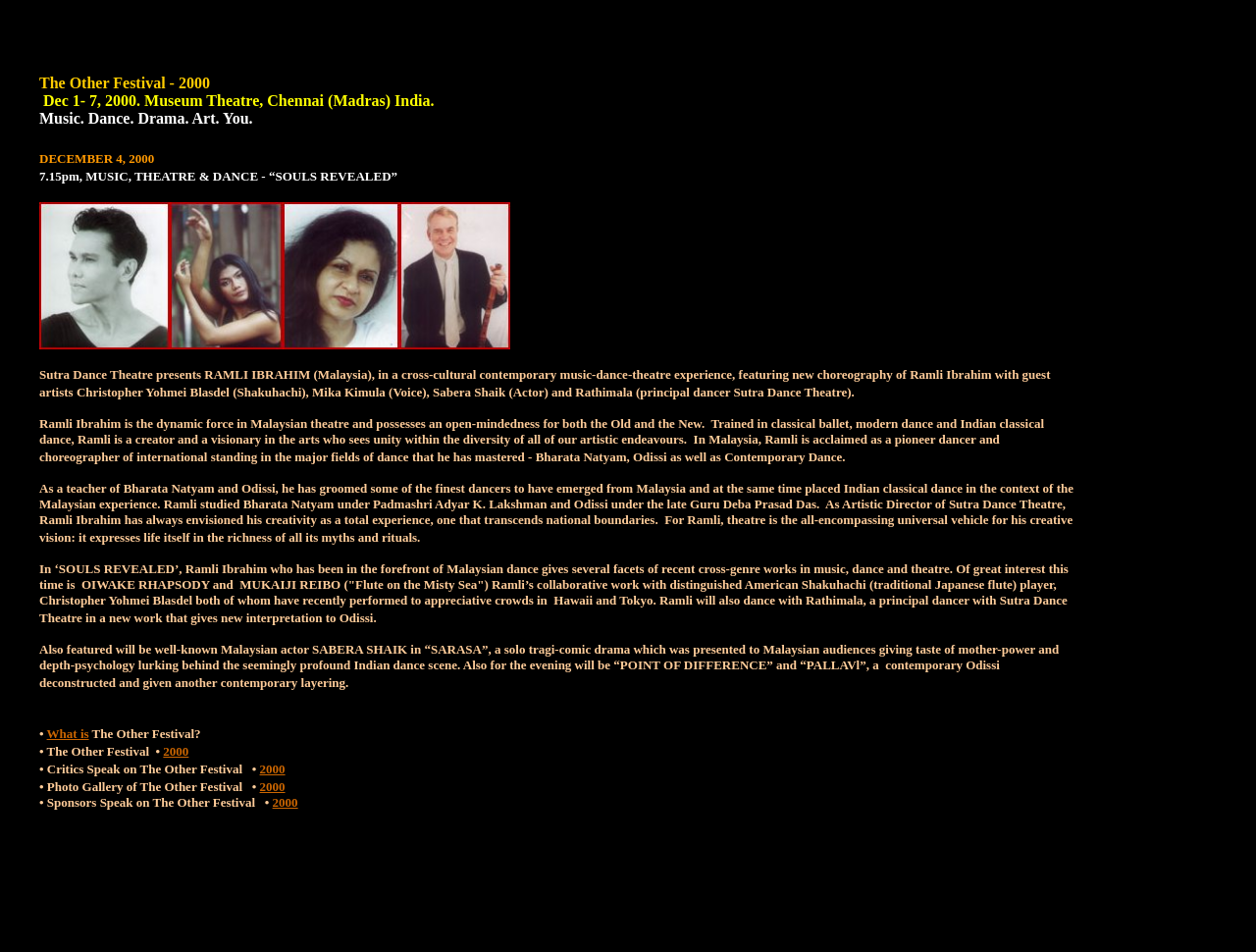Provide your answer to the question using just one word or phrase: What is the date of the event?

Dec 1-7, 2000